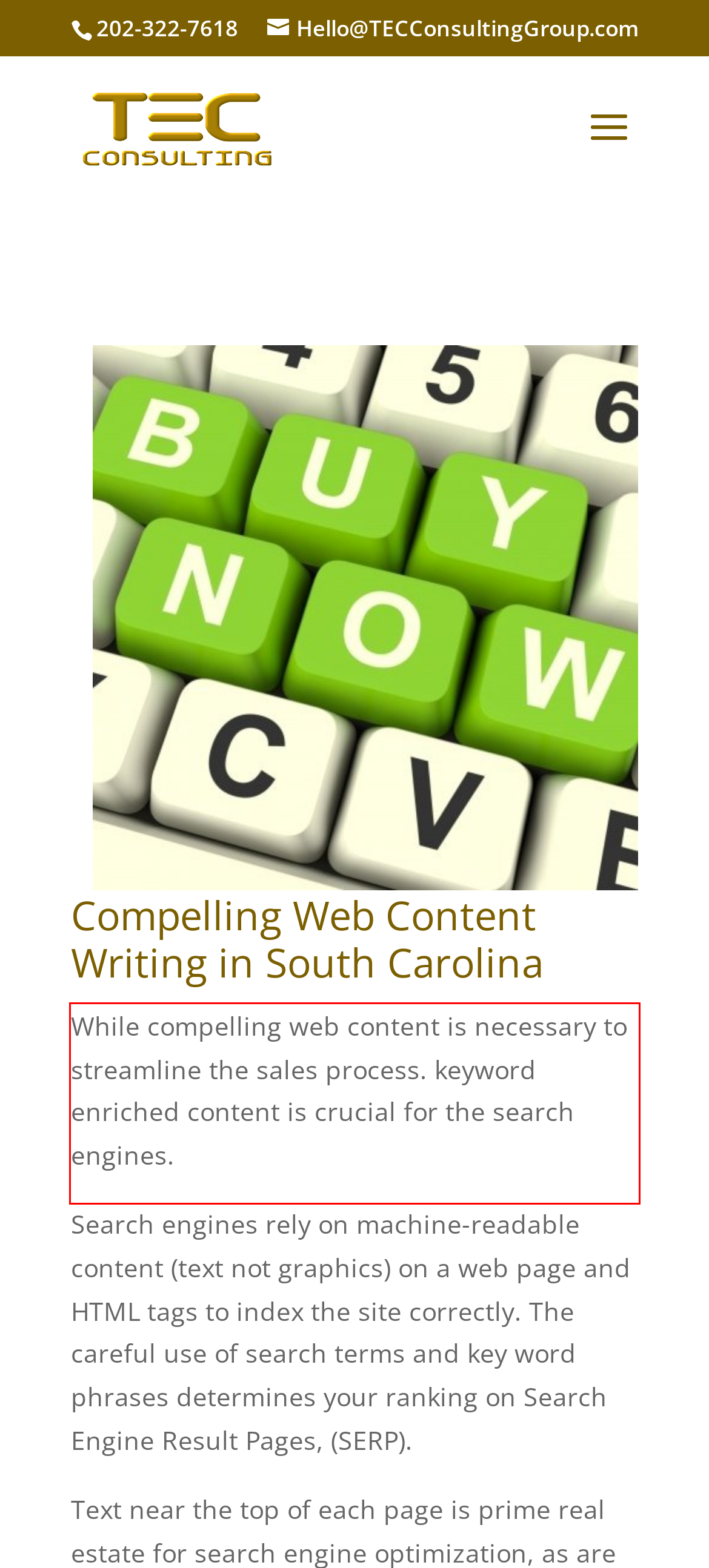Please perform OCR on the text content within the red bounding box that is highlighted in the provided webpage screenshot.

While compelling web content is necessary to streamline the sales process. keyword enriched content is crucial for the search engines.